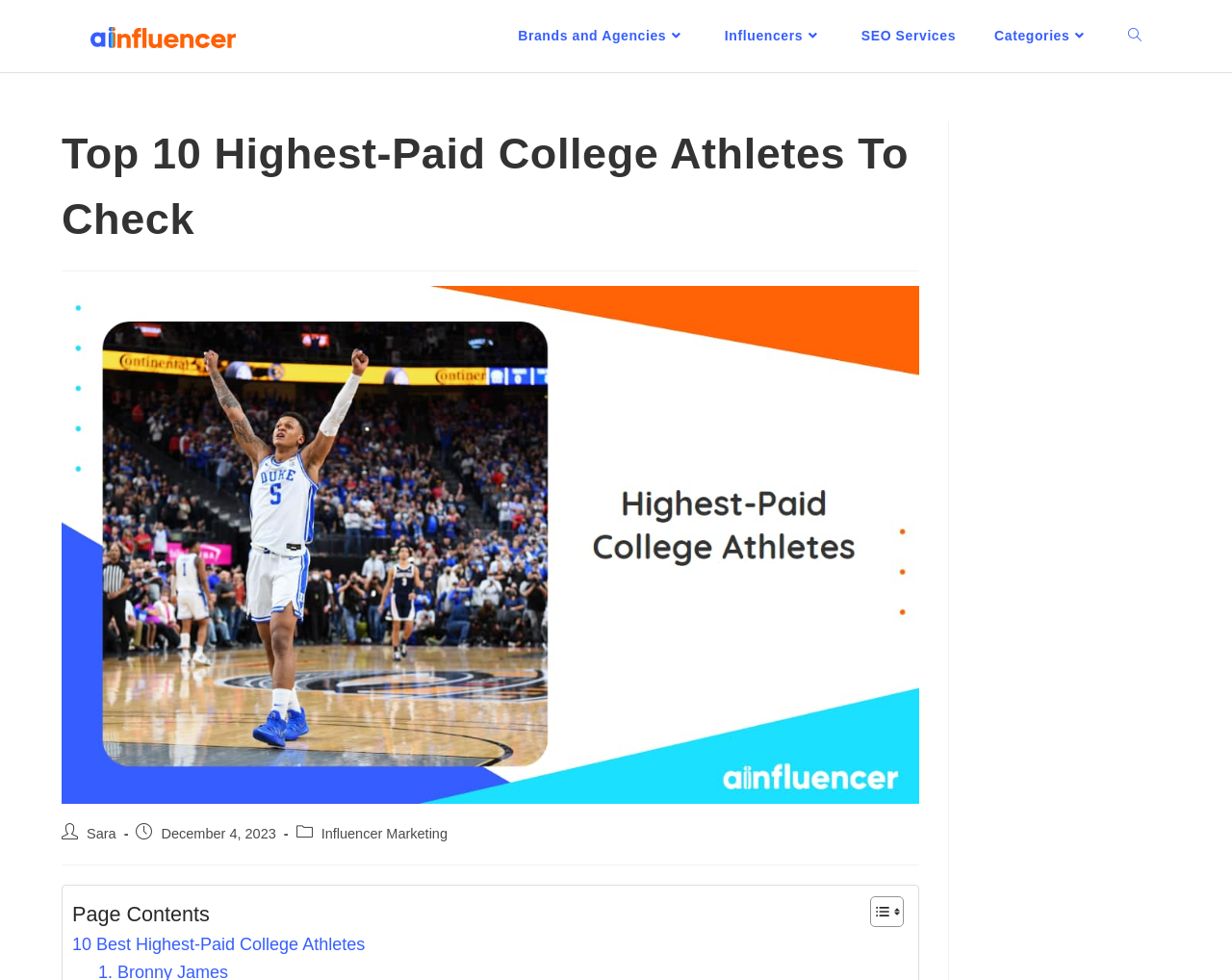Produce an extensive caption that describes everything on the webpage.

The webpage is about the top 10 highest-paid college athletes, with a focus on their social media accounts. At the top, there is a layout table with a link to "Ainfluencer" accompanied by an image. Below this, there are three links: "Influencers", "SEO Services", and "Categories". 

To the right of these links, there is a search toggle button. Above the search toggle button, there is a header with the title "Top 10 Highest-Paid College Athletes To Check" and an image. Below the title, there are three links: "Sara", "Influencer Marketing", and a date "December 4, 2023". 

Further down, there is a layout table with a static text "Page Contents" and a button "Toggle Table of Content" accompanied by two images. Below this, there is a link to "10 Best Highest-Paid College Athletes".